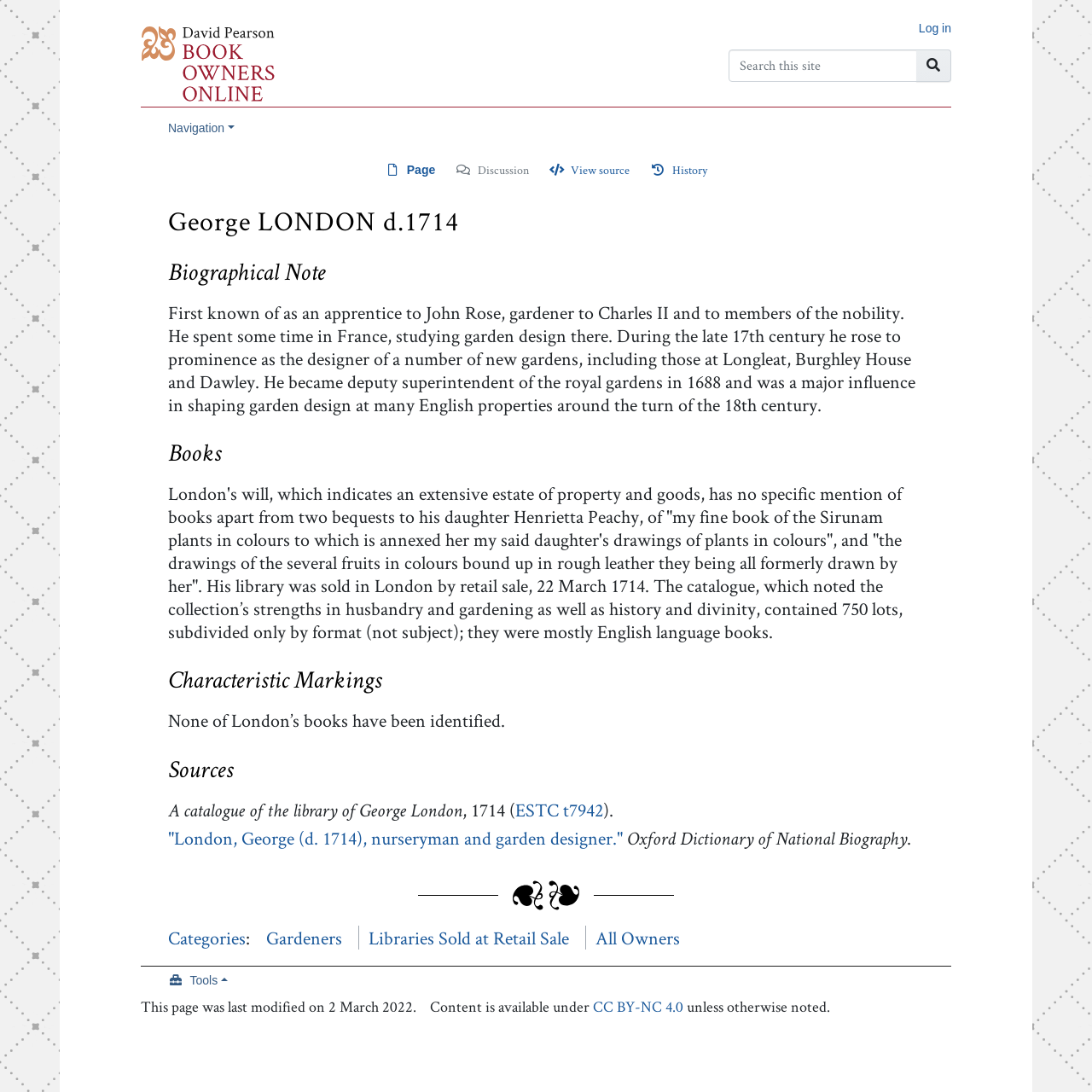Please locate the bounding box coordinates of the element that should be clicked to complete the given instruction: "Log in".

[0.841, 0.02, 0.871, 0.033]